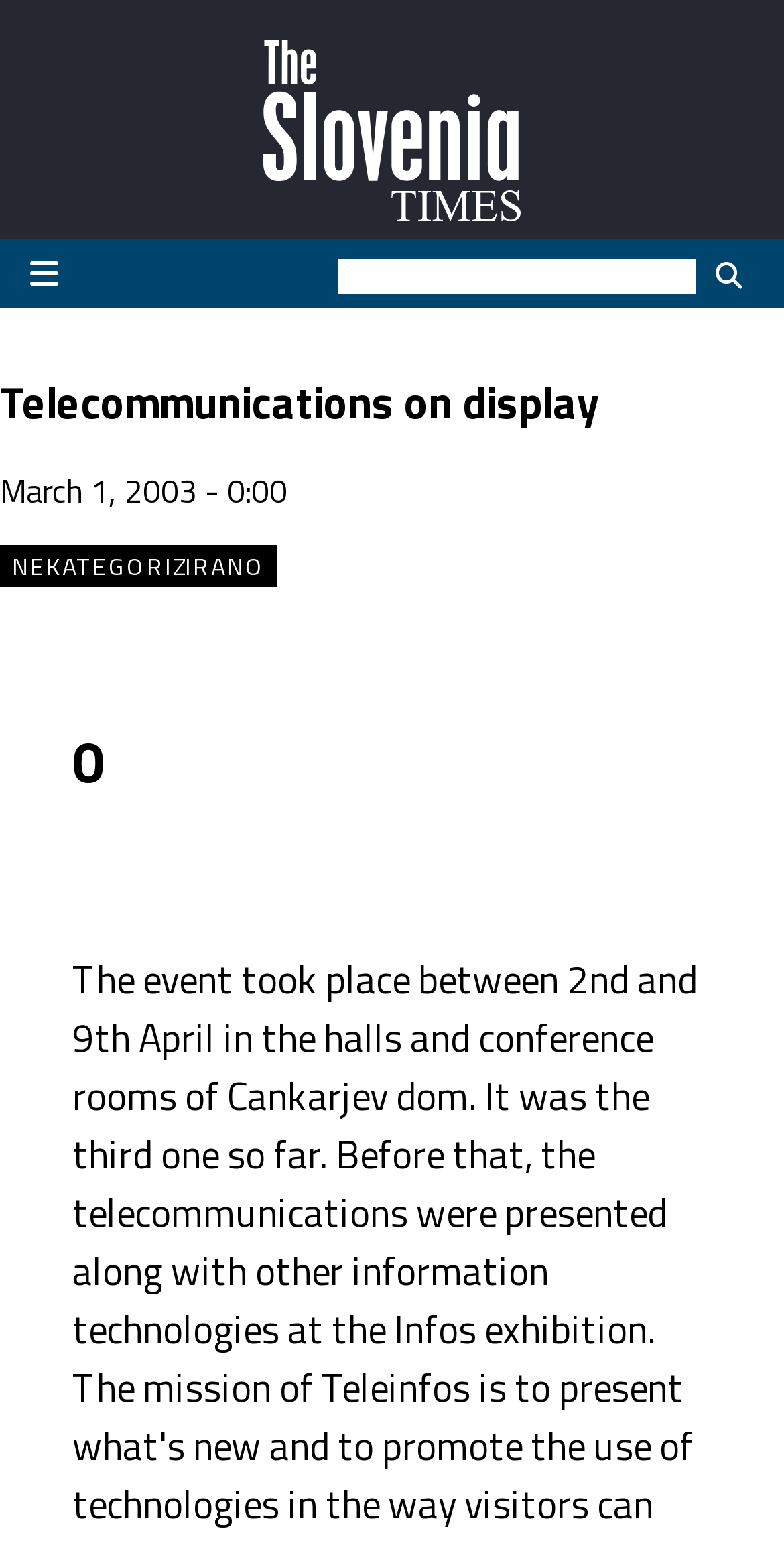What is the category of the article 'Telecommunications on display'?
Based on the visual, give a brief answer using one word or a short phrase.

NEKATEGORIZIRANO